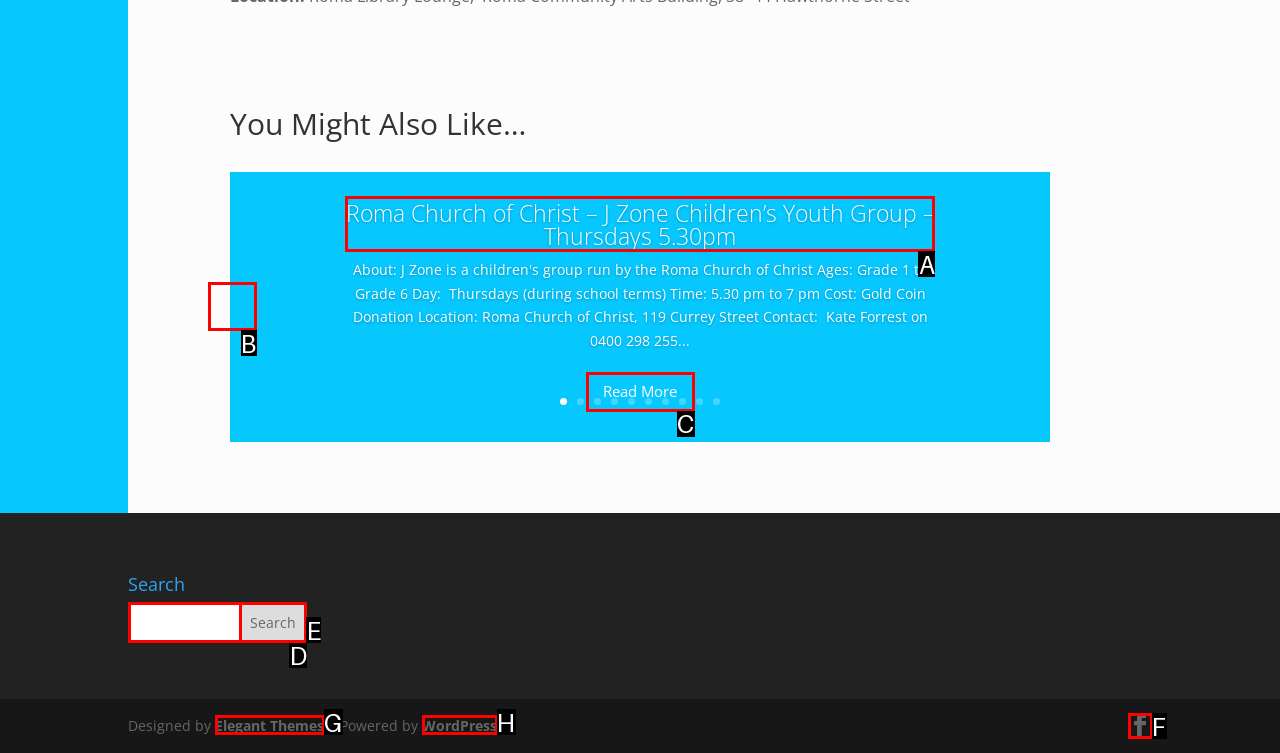From the given choices, determine which HTML element matches the description: Light Safety Shoes Manufacturers. Reply with the appropriate letter.

None